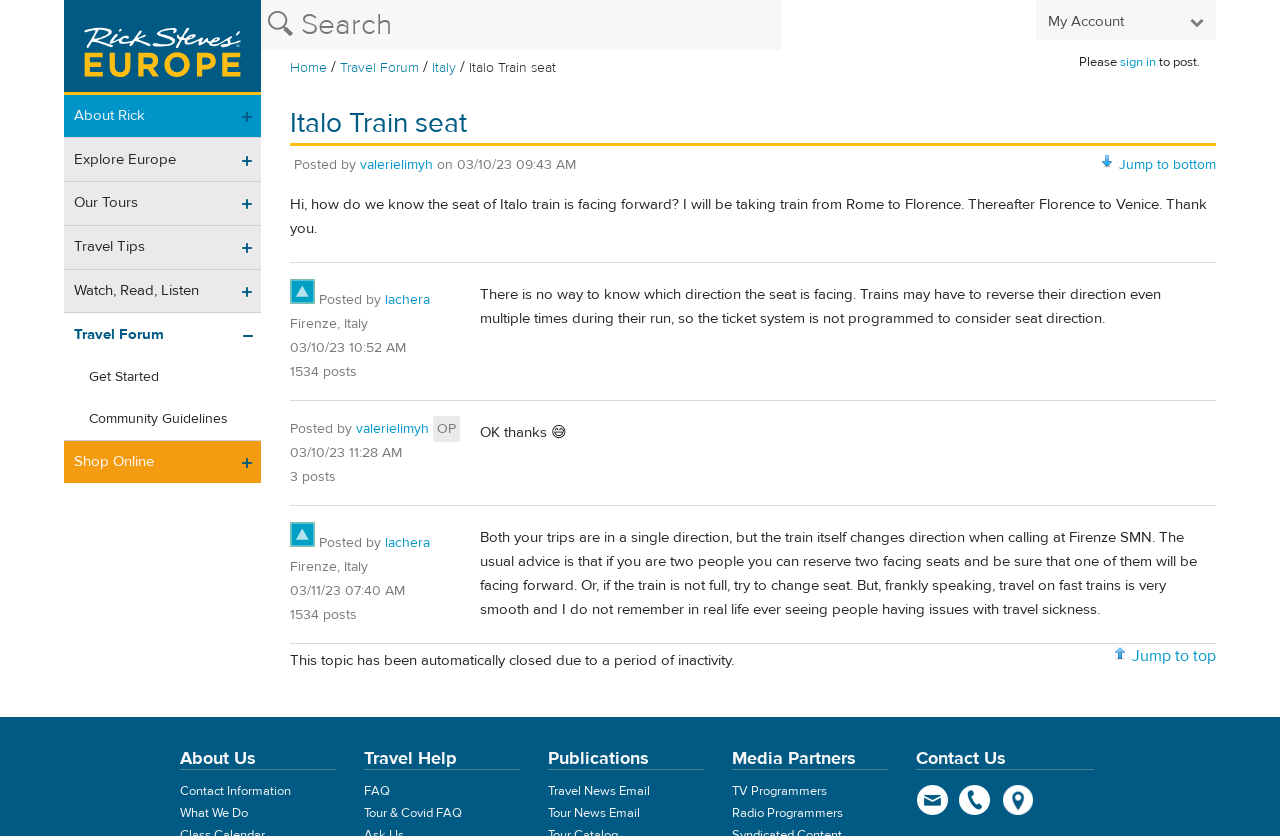Locate the bounding box coordinates of the clickable element to fulfill the following instruction: "Search the Rick Steves website". Provide the coordinates as four float numbers between 0 and 1 in the format [left, top, right, bottom].

[0.204, 0.0, 0.61, 0.06]